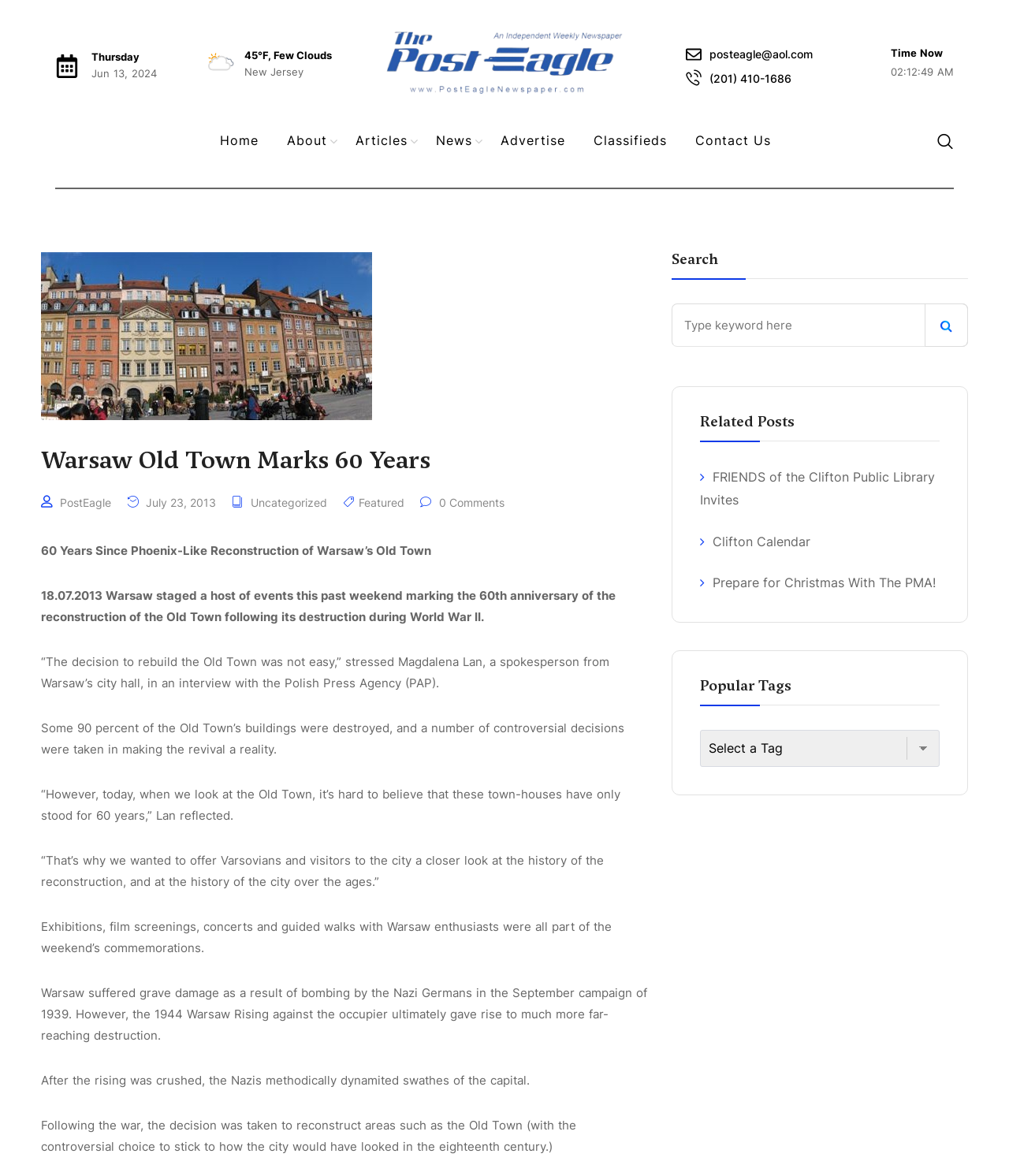What is the purpose of the search function?
Based on the image content, provide your answer in one word or a short phrase.

To find articles